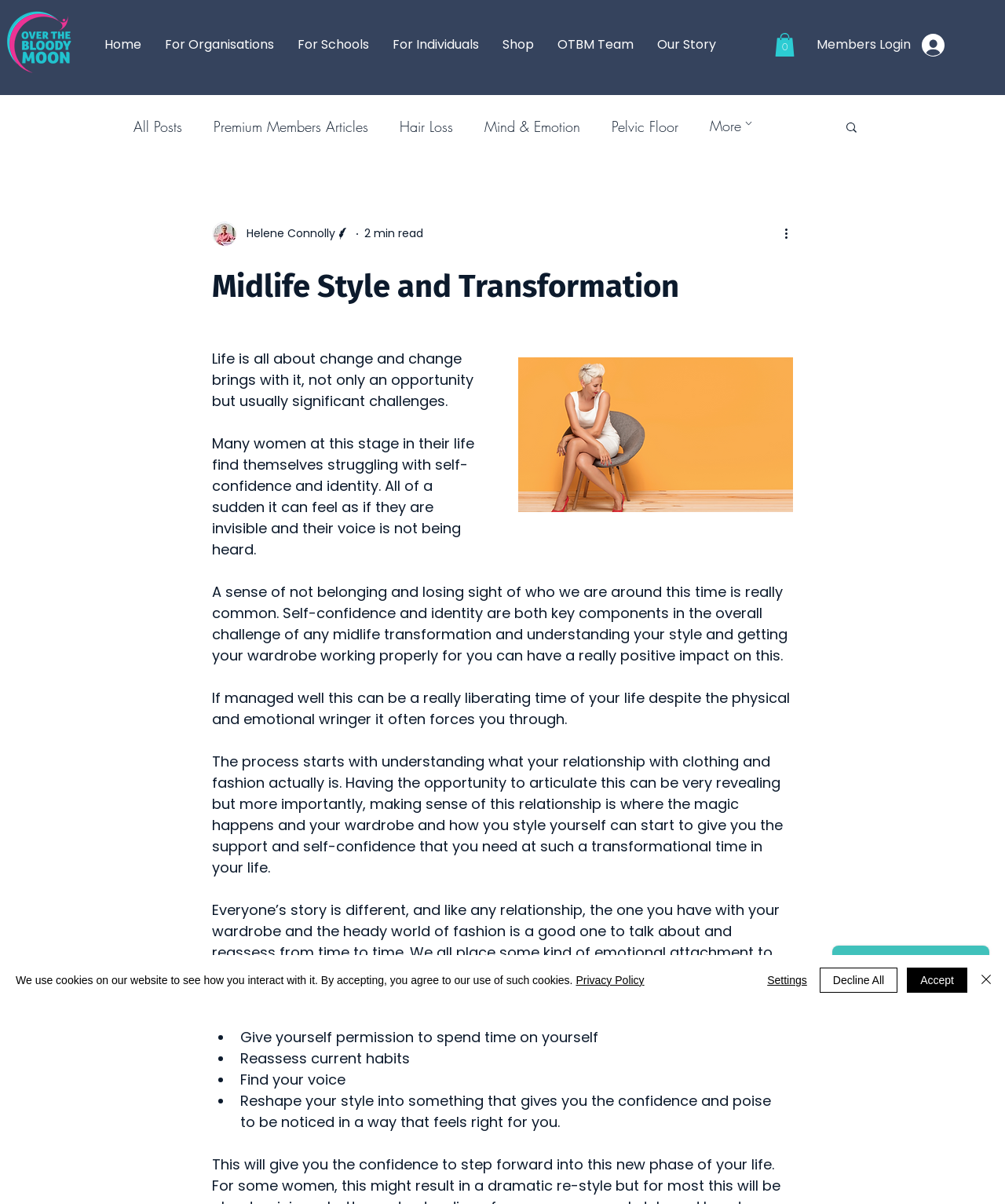Examine the image and give a thorough answer to the following question:
What is the main topic of this webpage?

Based on the webpage content, it appears that the main topic is about midlife transformation, specifically focusing on women's struggles with self-confidence and identity during this stage of life.